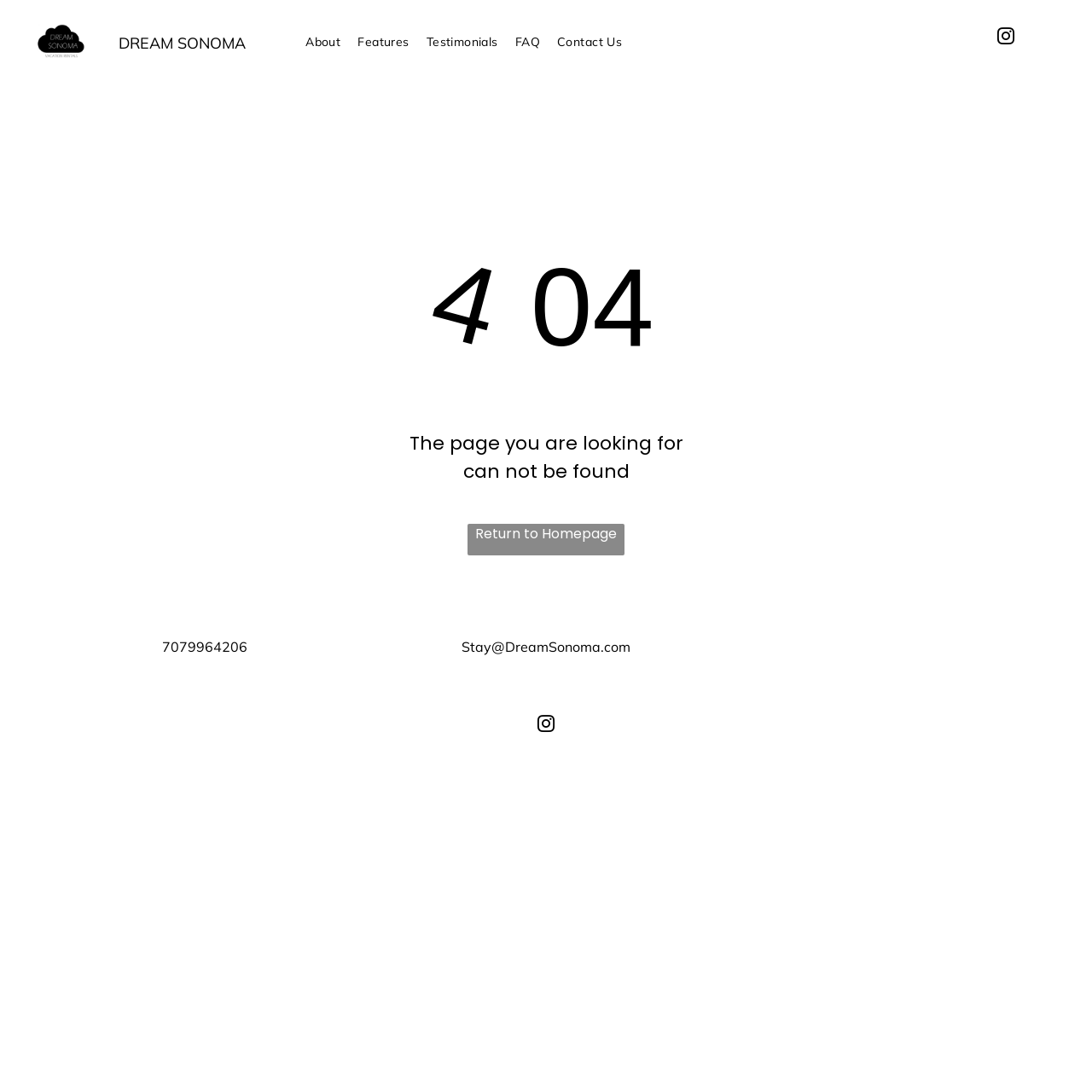Please identify the bounding box coordinates of the clickable element to fulfill the following instruction: "Return to Homepage". The coordinates should be four float numbers between 0 and 1, i.e., [left, top, right, bottom].

[0.428, 0.48, 0.572, 0.509]